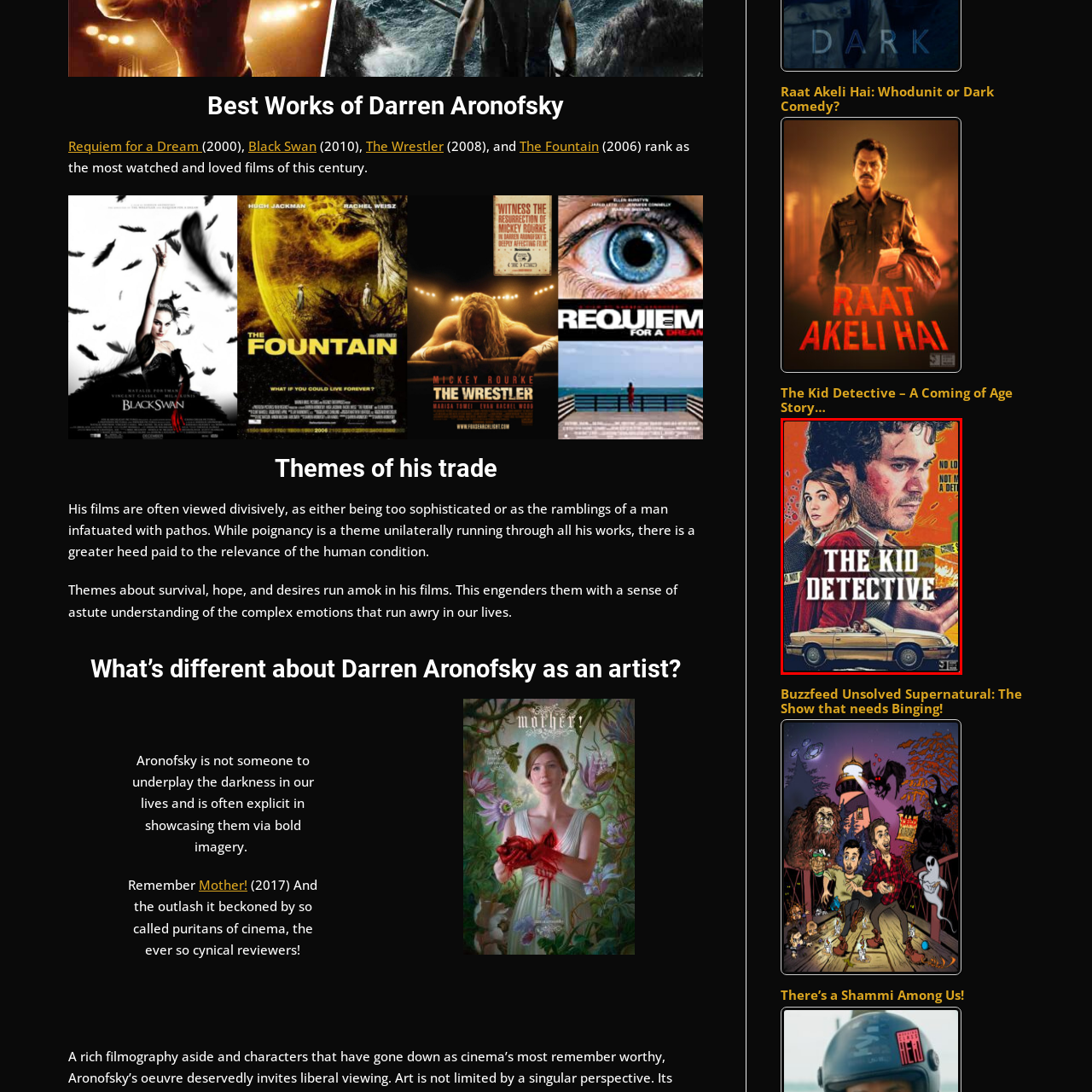Generate a detailed explanation of the image that is highlighted by the red box.

This image showcases the poster for "The Kid Detective," a film that blends elements of mystery and coming-of-age storytelling. The poster features a striking graphic design, prominently displaying the title in bold, stylized text at the bottom. Central to the artwork are the two lead characters: a young woman with an expressive gaze and a troubled young man, whose expressions hint at the film's complex narrative. The backdrop features vivid, colorful illustrations that convey a sense of intrigue while incorporating elements like crime scene imagery, indicating the detective theme. A classic car is also depicted, emphasizing the film's quirky and nostalgic vibe. The tagline above suggests a playful yet serious tone, setting the stage for a story that is sure to engage audiences with its unique blend of humor and mystery.